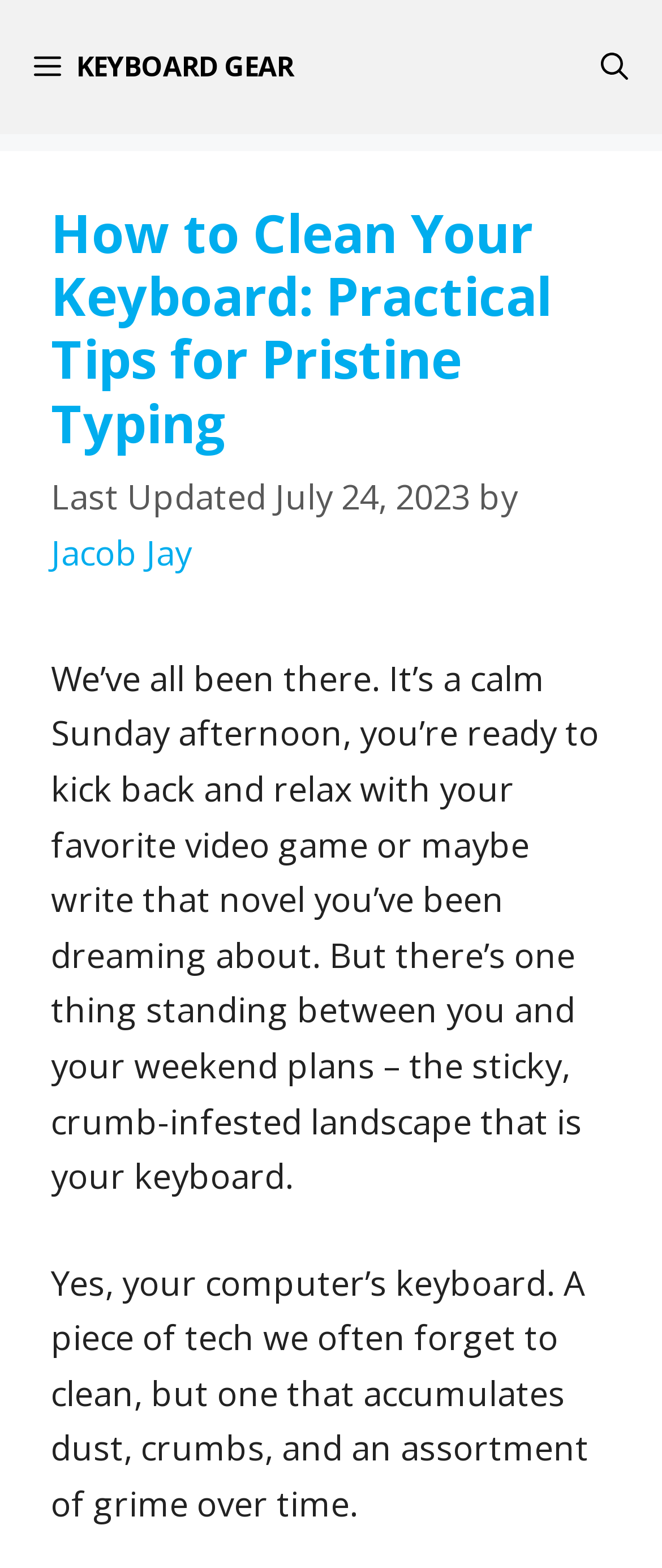What is the author assuming the reader wants to do?
Please answer the question with a detailed and comprehensive explanation.

The author assumes the reader wants to relax with a video game or write a novel based on the introductory sentence, which sets the scene for a calm Sunday afternoon.